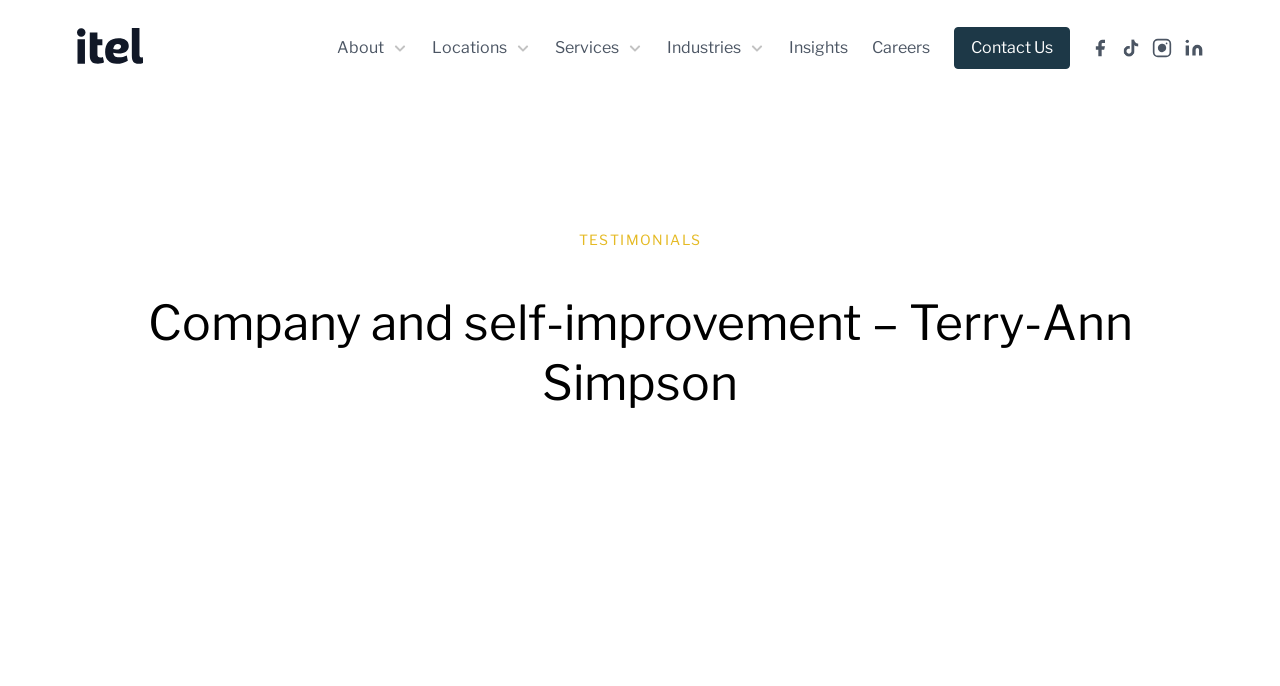Pinpoint the bounding box coordinates of the clickable area necessary to execute the following instruction: "Contact Us". The coordinates should be given as four float numbers between 0 and 1, namely [left, top, right, bottom].

[0.745, 0.039, 0.836, 0.101]